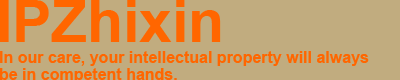Answer the question in one word or a short phrase:
What is the purpose of the logo and tagline?

to instill confidence